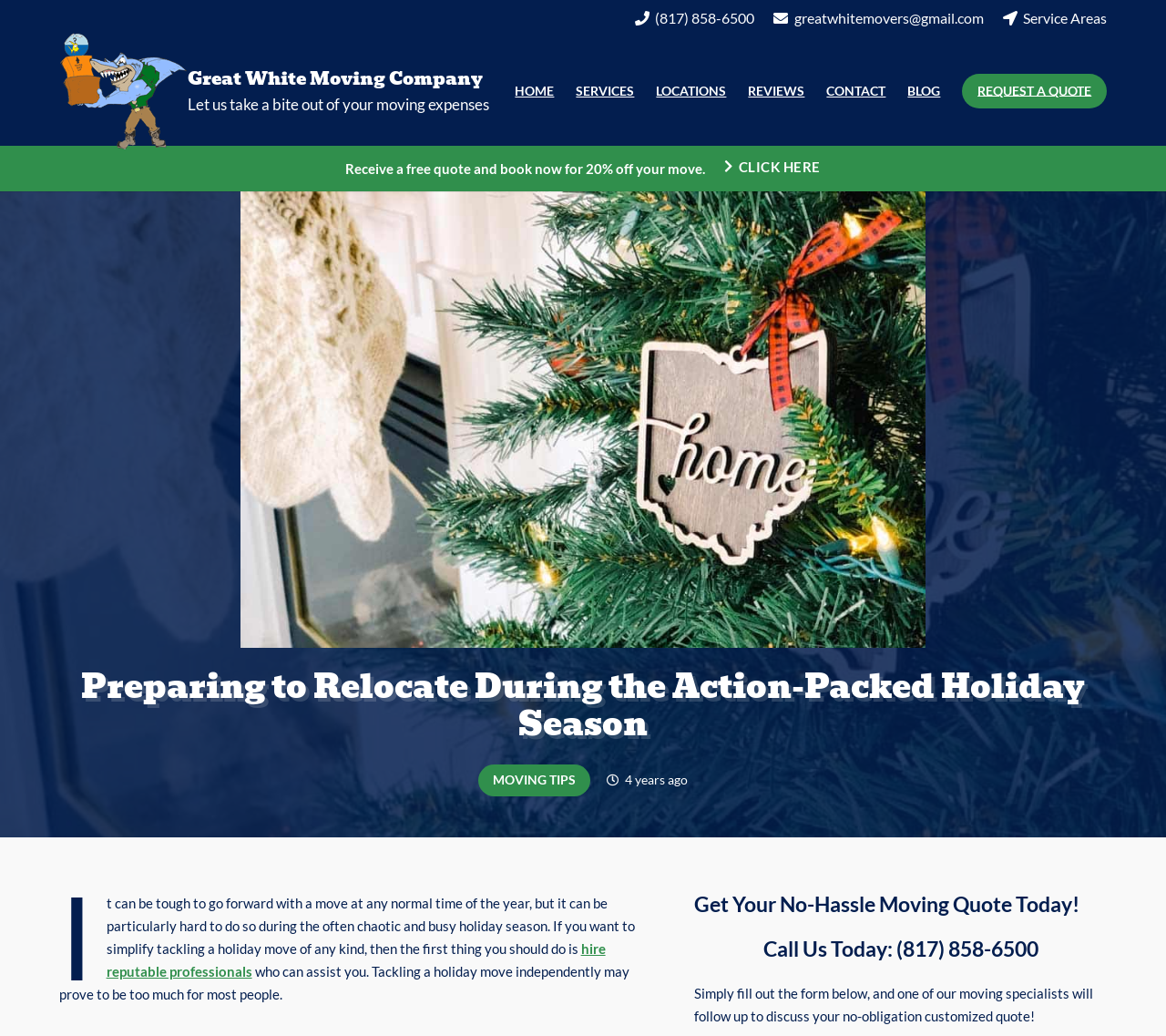Create a detailed narrative describing the layout and content of the webpage.

The webpage appears to be a blog post or article from Great White Moving Company, a Fort Worth-based moving company. At the top of the page, there is a navigation menu with links to different sections of the website, including "HOME", "SERVICES", "LOCATIONS", "REVIEWS", "CONTACT", "BLOG", and "REQUEST A QUOTE". 

To the left of the navigation menu, there is a logo of the company, accompanied by the company name "Great White Moving Company" and a tagline "Let us take a bite out of your moving expenses". 

Below the navigation menu, there is a promotional section with a call-to-action to receive a free quote and book a move for 20% off. This section also includes a "CLICK HERE" button.

The main content of the page is an article titled "Preparing to Relocate During the Action-Packed Holiday Season". The article discusses the challenges of moving during the holiday season and suggests hiring reputable professionals to assist with the move. 

To the right of the article, there is a large image of a Christmas tree with an ornament that says "Home". 

At the bottom of the page, there is a section with a heading "Get Your No-Hassle Moving Quote Today!" and a call-to-action to fill out a form to receive a customized quote. There is also a phone number and a heading "Call Us Today: (817) 858-6500".